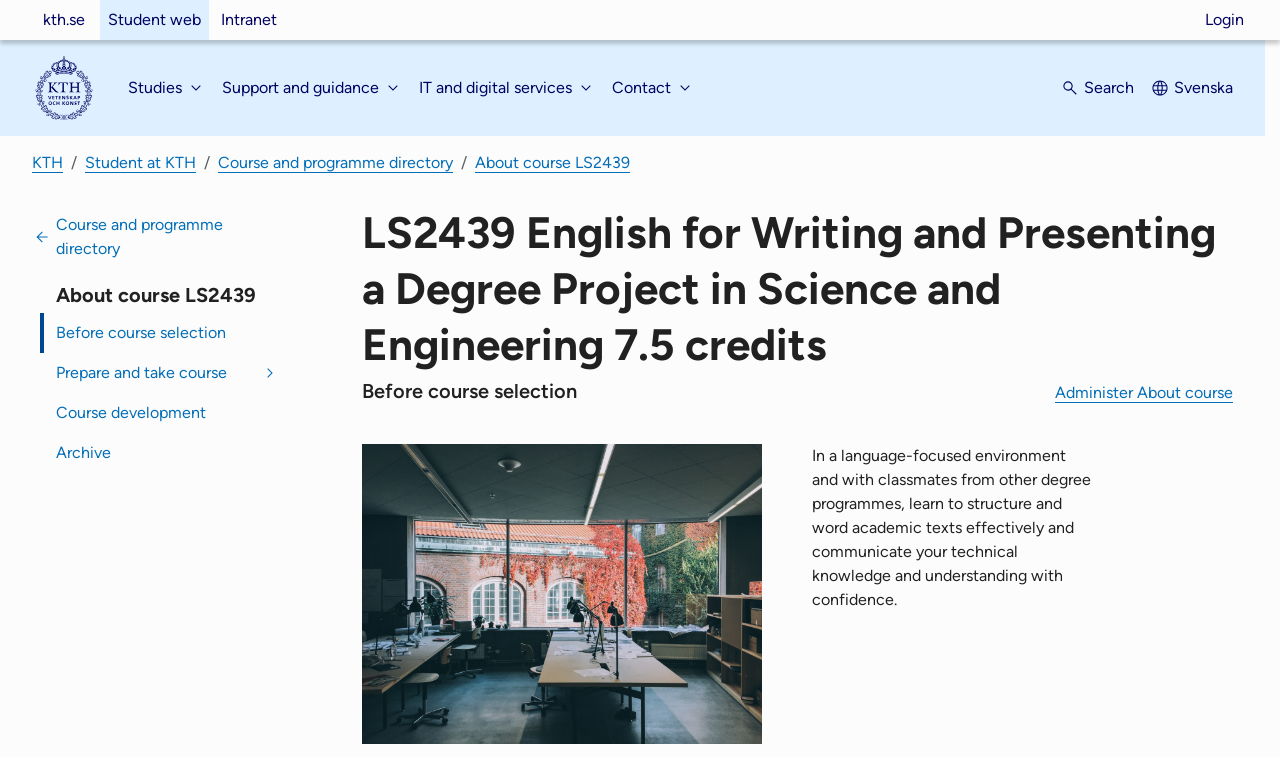Give a one-word or one-phrase response to the question:
What is the language of the webpage?

English